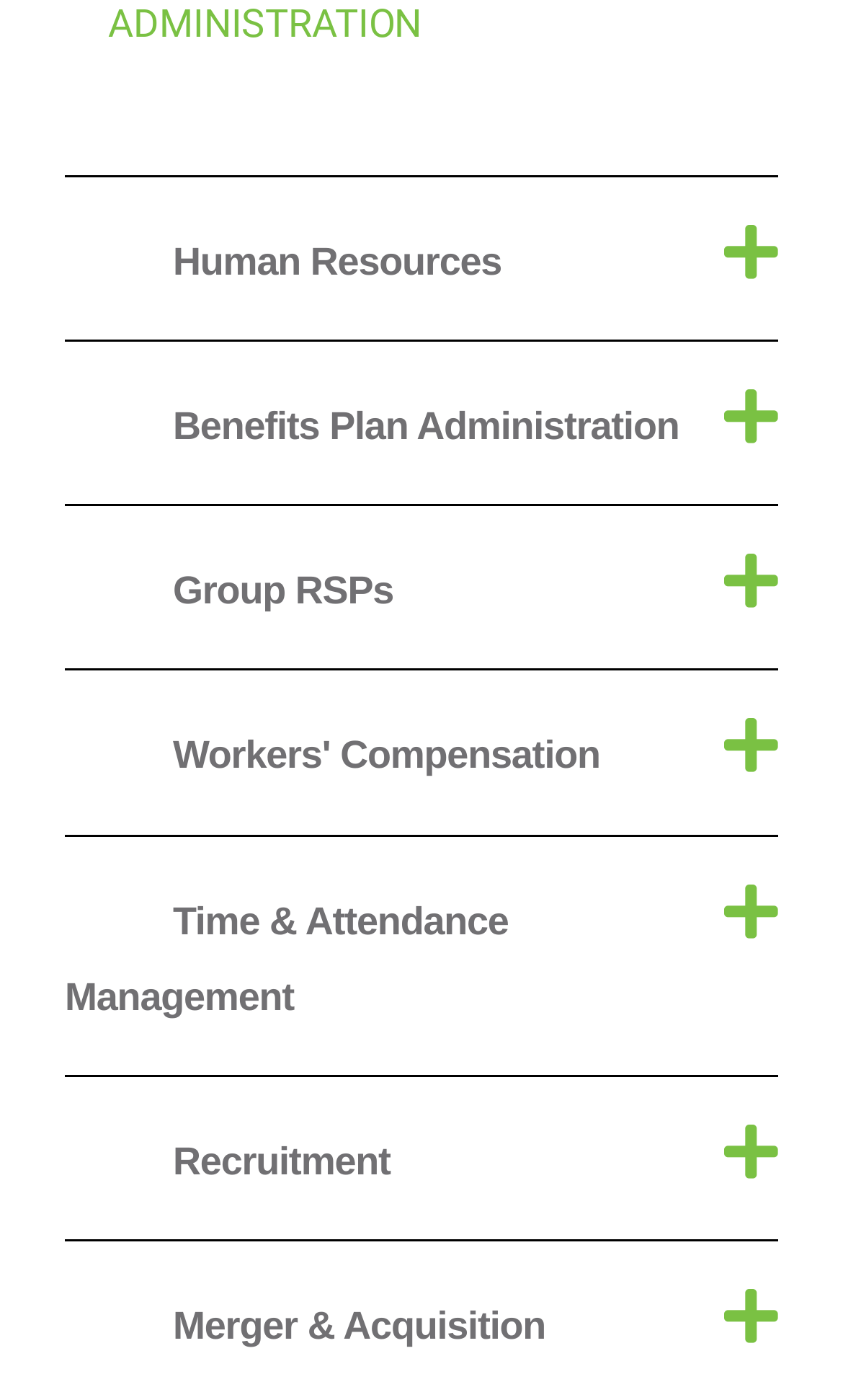Locate the bounding box coordinates of the element I should click to achieve the following instruction: "Select Benefits Plan Administration".

[0.077, 0.242, 0.923, 0.36]